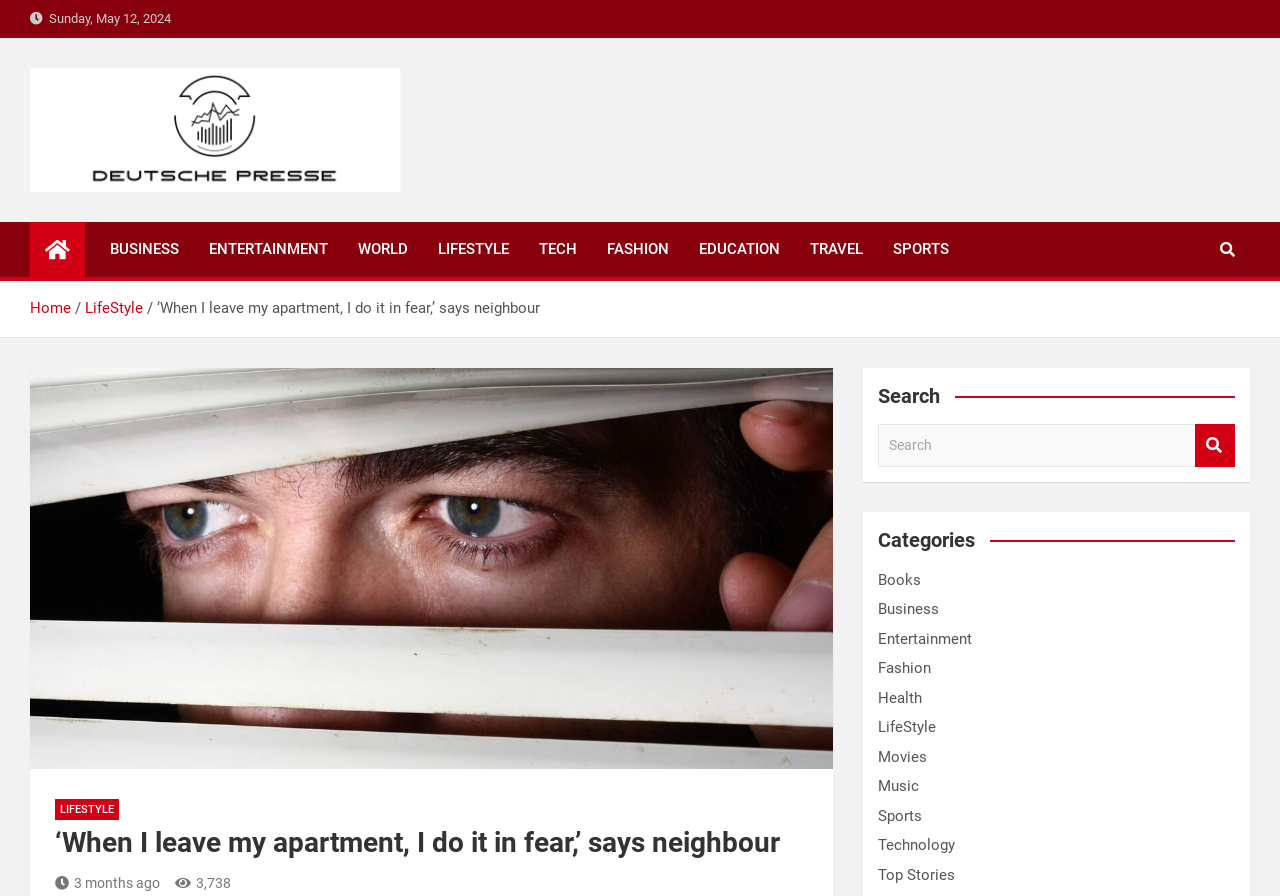Please determine the bounding box coordinates of the area that needs to be clicked to complete this task: 'Read the article about the neighbour'. The coordinates must be four float numbers between 0 and 1, formatted as [left, top, right, bottom].

[0.043, 0.921, 0.632, 0.961]